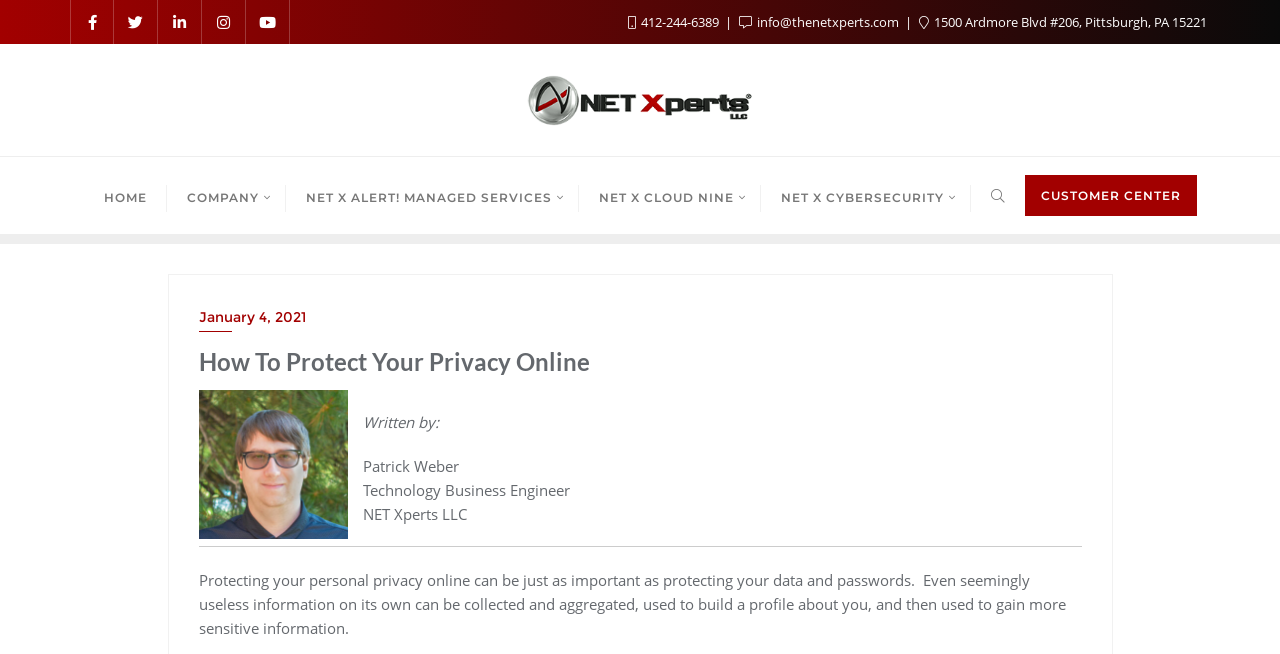Who is the author of the article?
Provide a fully detailed and comprehensive answer to the question.

I found the author's name by looking at the section below the heading, where the author's information is displayed. The text says 'Written by: Patrick Weber'.